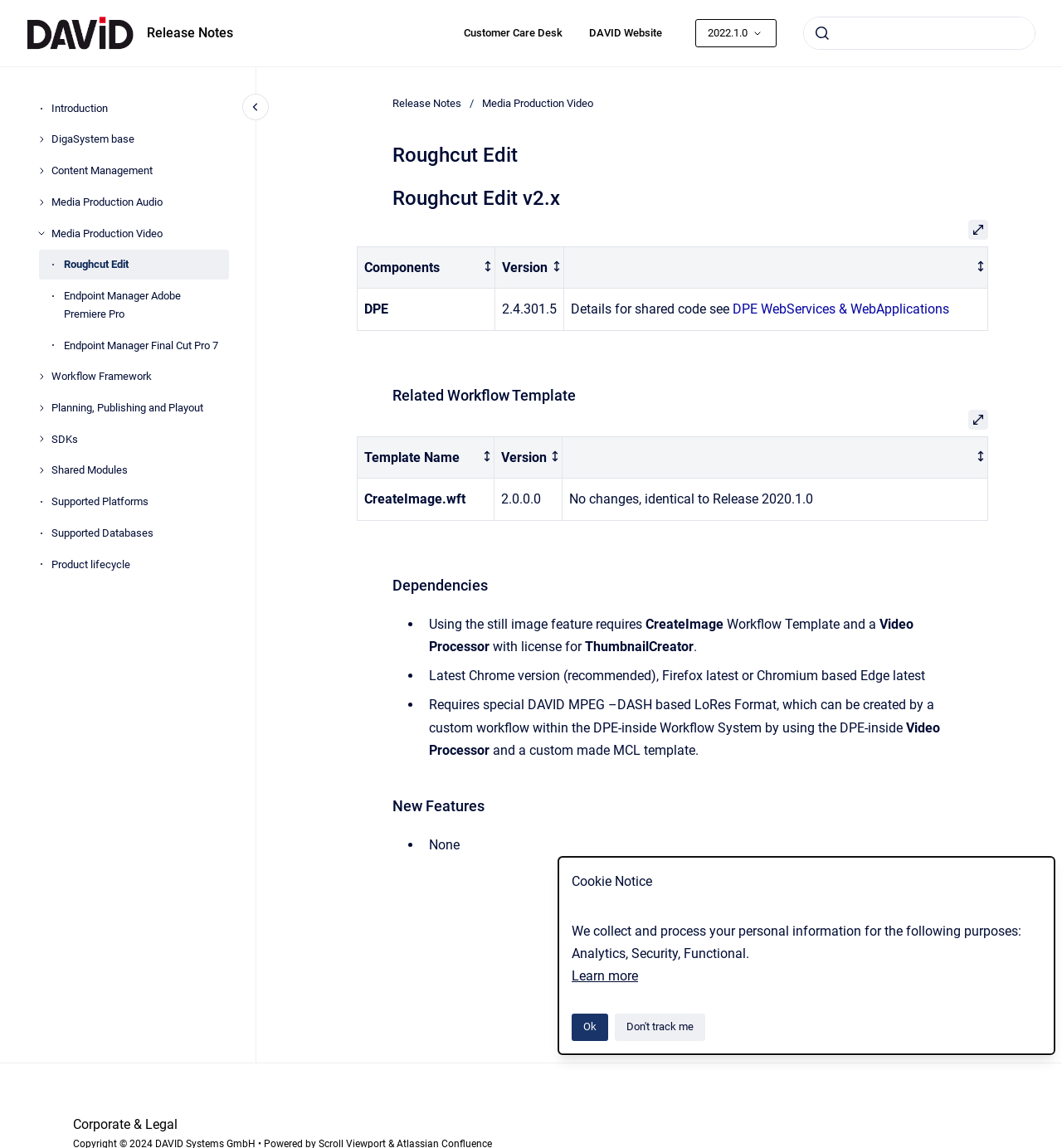What is the name of the workflow template?
Please provide a single word or phrase based on the screenshot.

CreateImage.wft